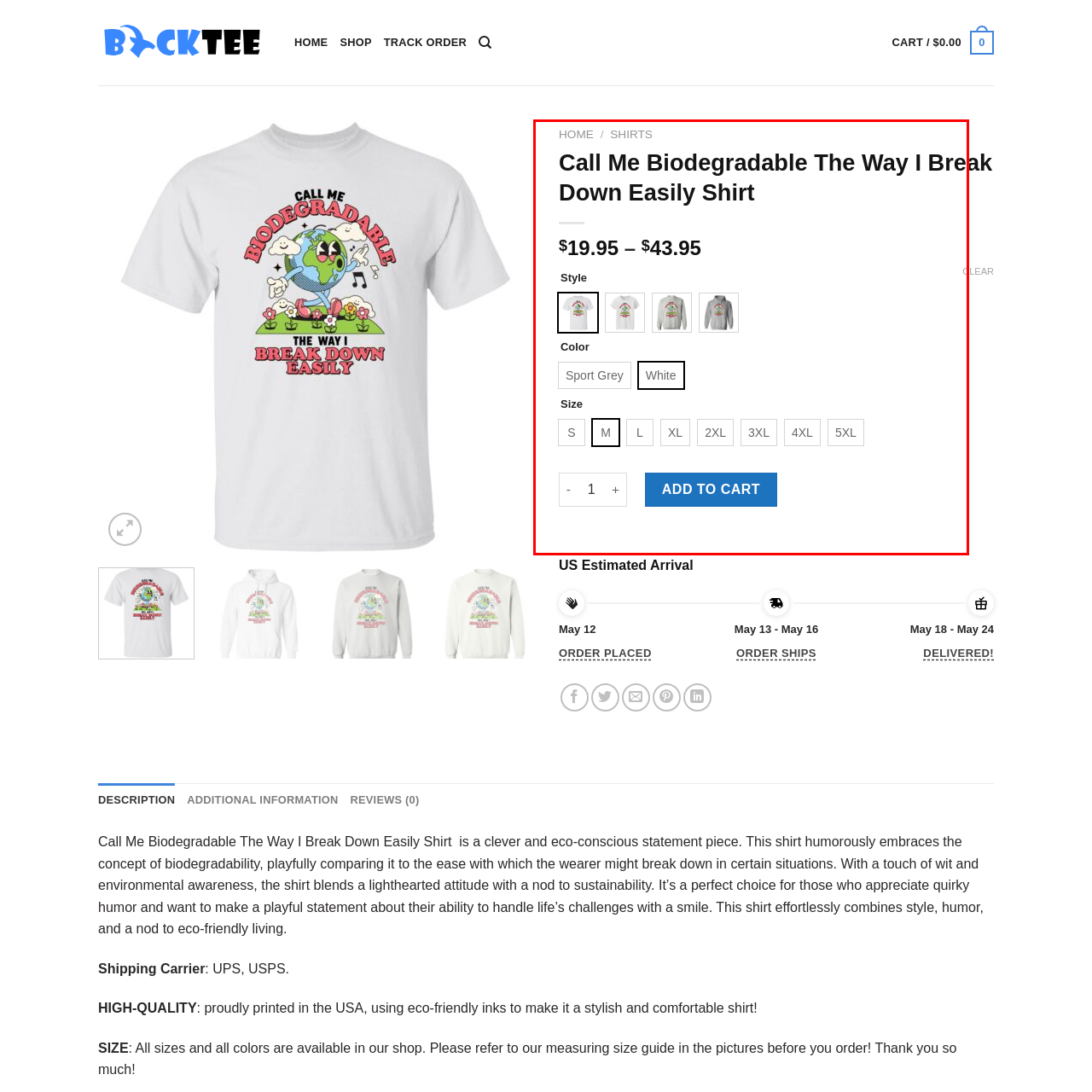Concentrate on the part of the image bordered in red, What is the highest size available for the shirt? Answer concisely with a word or phrase.

5XL